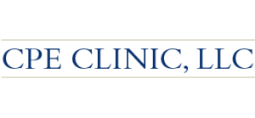Please provide a detailed answer to the question below based on the screenshot: 
What tone does the clinic's logo convey?

The tone of the clinic's logo can be inferred from the caption, which states that the logo emphasizes professionalism and trust, aligning with the clinic's mission to support individuals seeking mental health care.